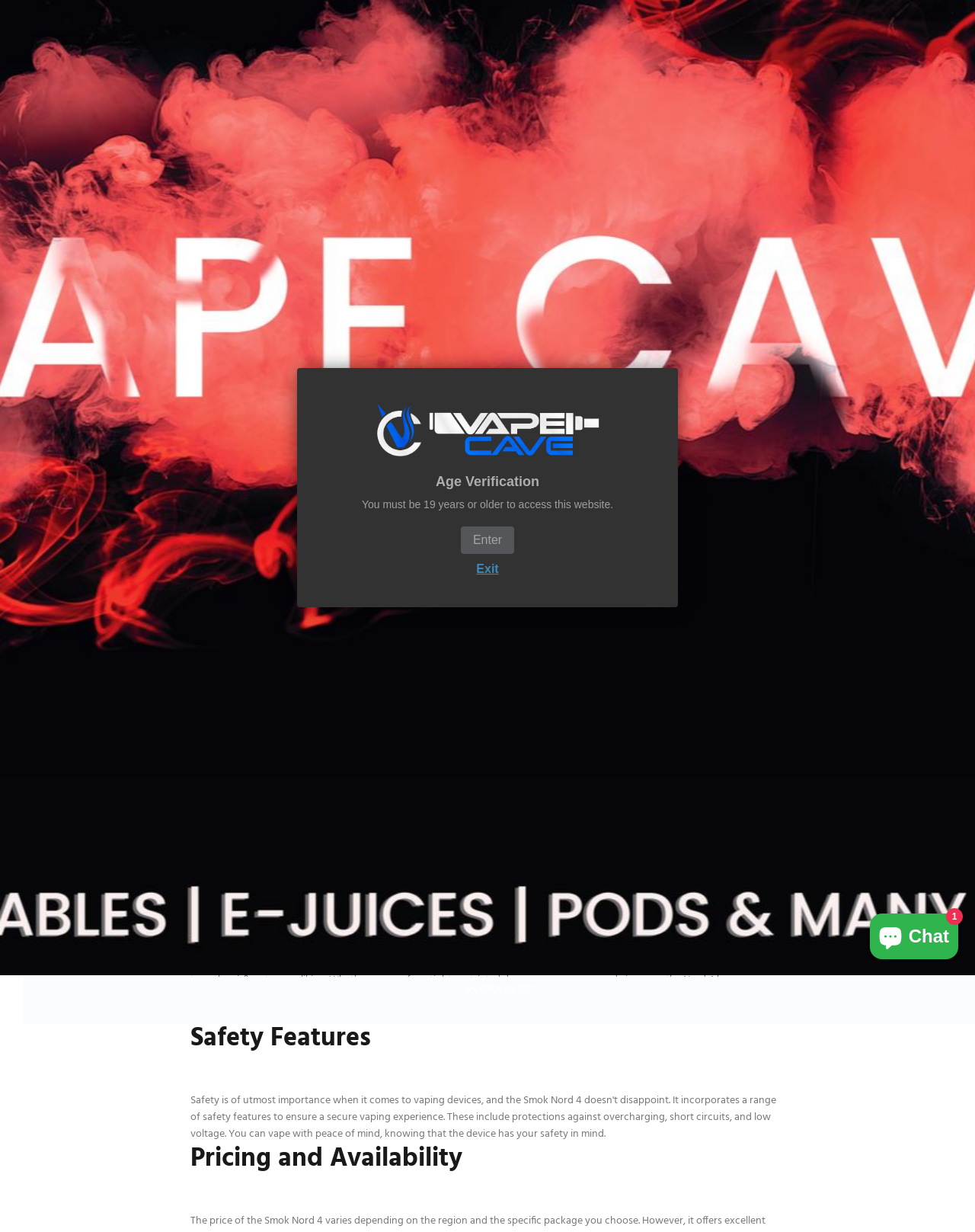Please identify the bounding box coordinates of the element that needs to be clicked to execute the following command: "Contact the wholesale". Provide the bounding box using four float numbers between 0 and 1, formatted as [left, top, right, bottom].

[0.489, 0.072, 0.569, 0.103]